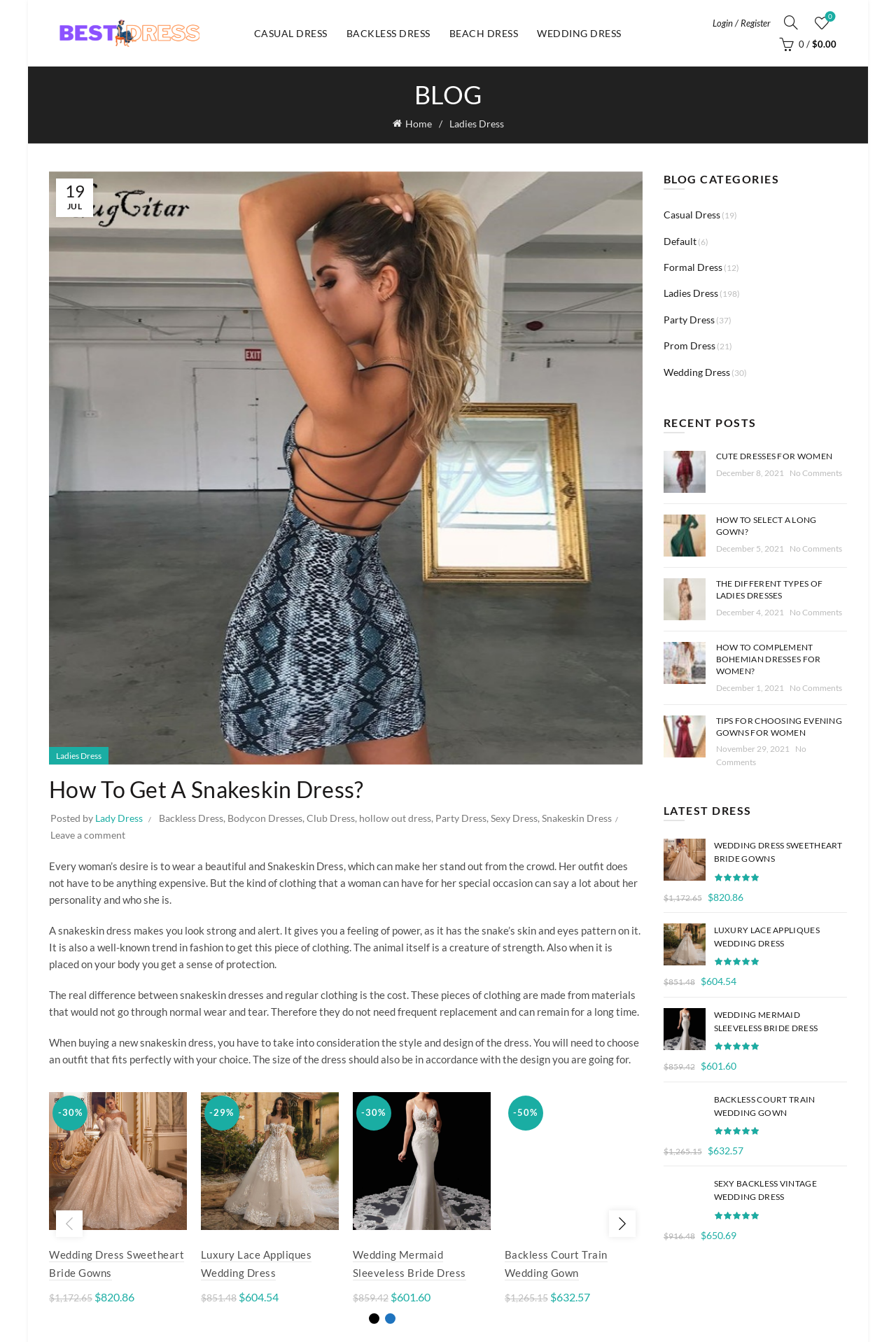What is the title of the blog post?
Provide a detailed answer to the question using information from the image.

I examined the webpage and found a heading element with the text 'How To Get A Snakeskin Dress?', which appears to be the title of the blog post.